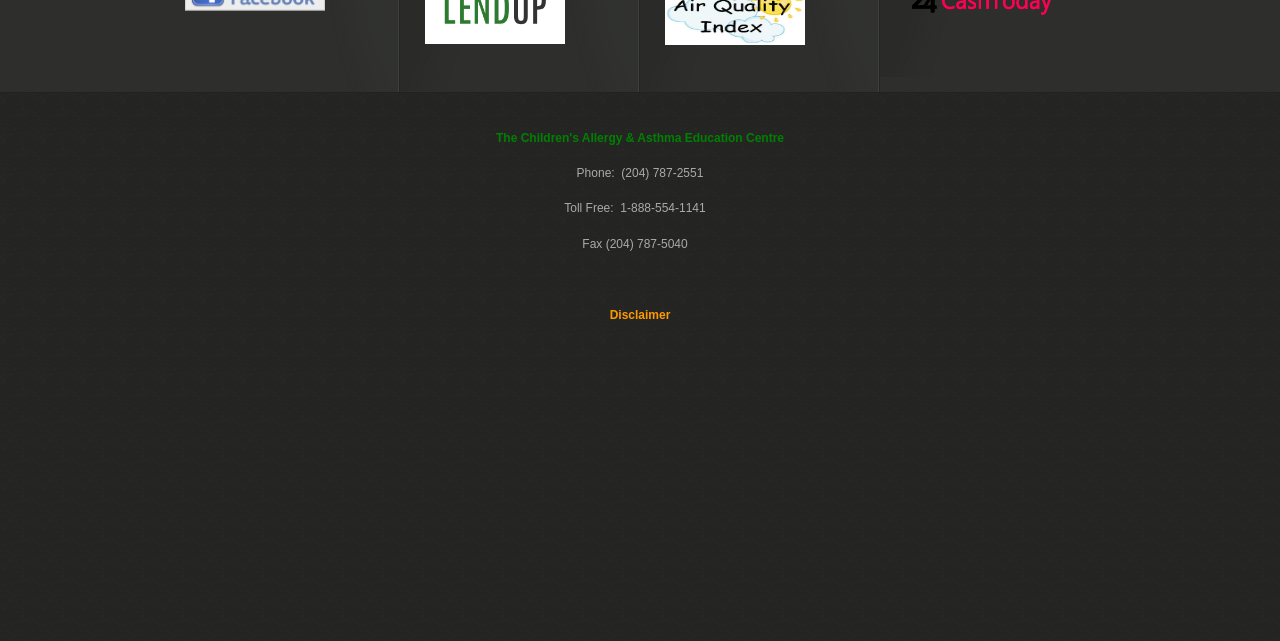Given the webpage screenshot, identify the bounding box of the UI element that matches this description: "alt="Like us on facebook"".

[0.145, 0.0, 0.254, 0.022]